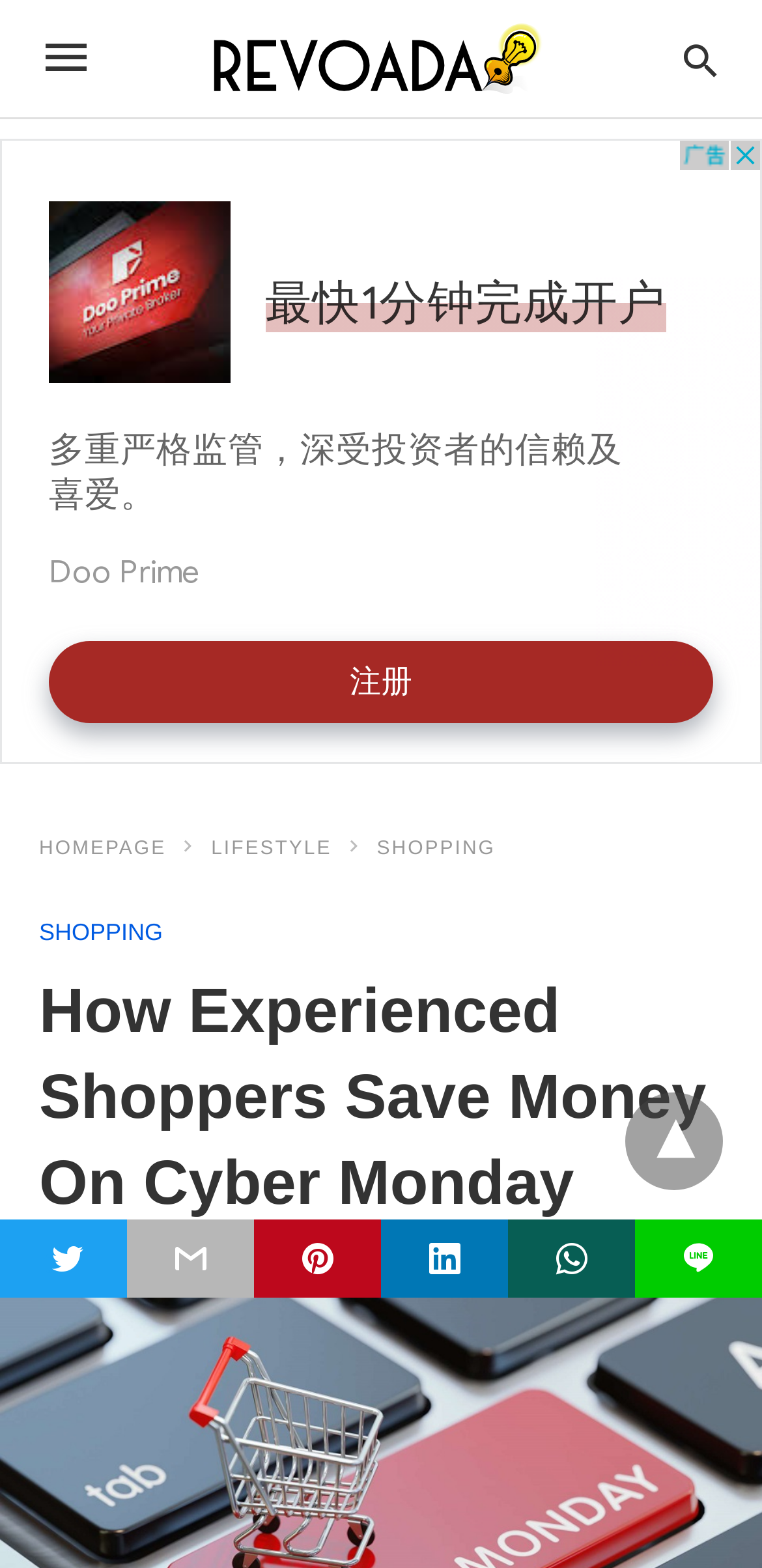Specify the bounding box coordinates of the element's region that should be clicked to achieve the following instruction: "Learn about construction phases". The bounding box coordinates consist of four float numbers between 0 and 1, in the format [left, top, right, bottom].

None